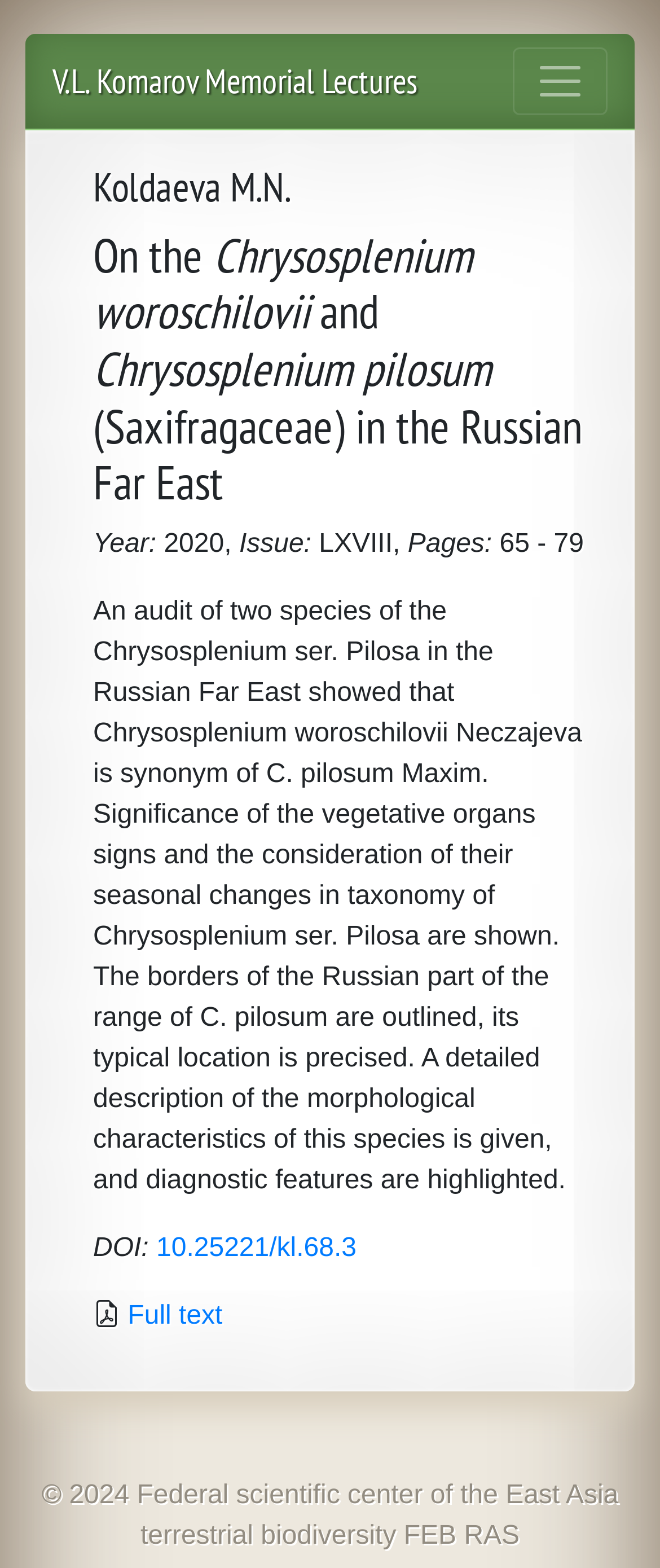Given the description of the UI element: "10.25221/kl.68.3", predict the bounding box coordinates in the form of [left, top, right, bottom], with each value being a float between 0 and 1.

[0.237, 0.787, 0.54, 0.805]